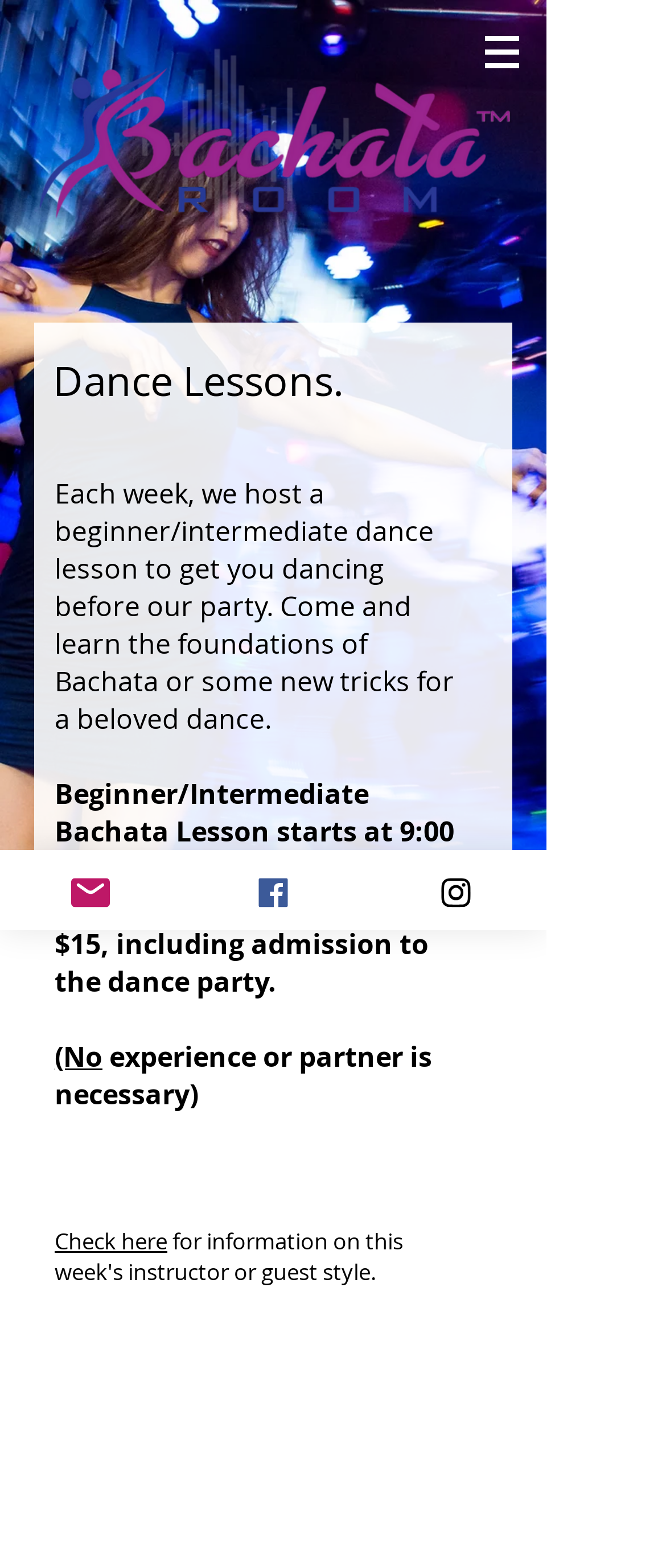Use a single word or phrase to answer the question: 
What is the cost of the dance lesson?

$15